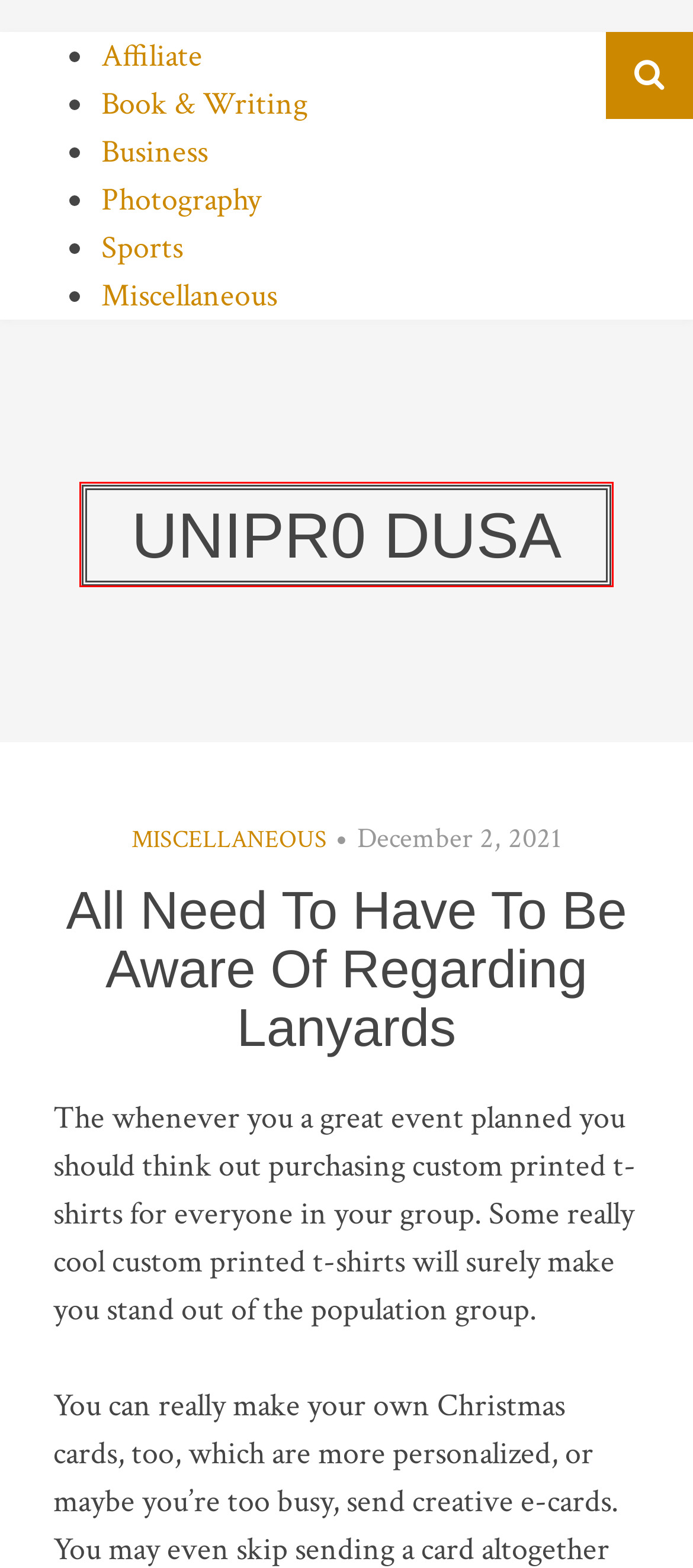Given a webpage screenshot with a red bounding box around a UI element, choose the webpage description that best matches the new webpage after clicking the element within the bounding box. Here are the candidates:
A. How November 23 At Slots Completely Characterized! – Unipr0 Dusa
B. Book & Writing – Unipr0 Dusa
C. Business – Unipr0 Dusa
D. Photography – Unipr0 Dusa
E. Affiliate – Unipr0 Dusa
F. Miscellaneous – Unipr0 Dusa
G. Unipr0 Dusa
H. Sports – Unipr0 Dusa

G